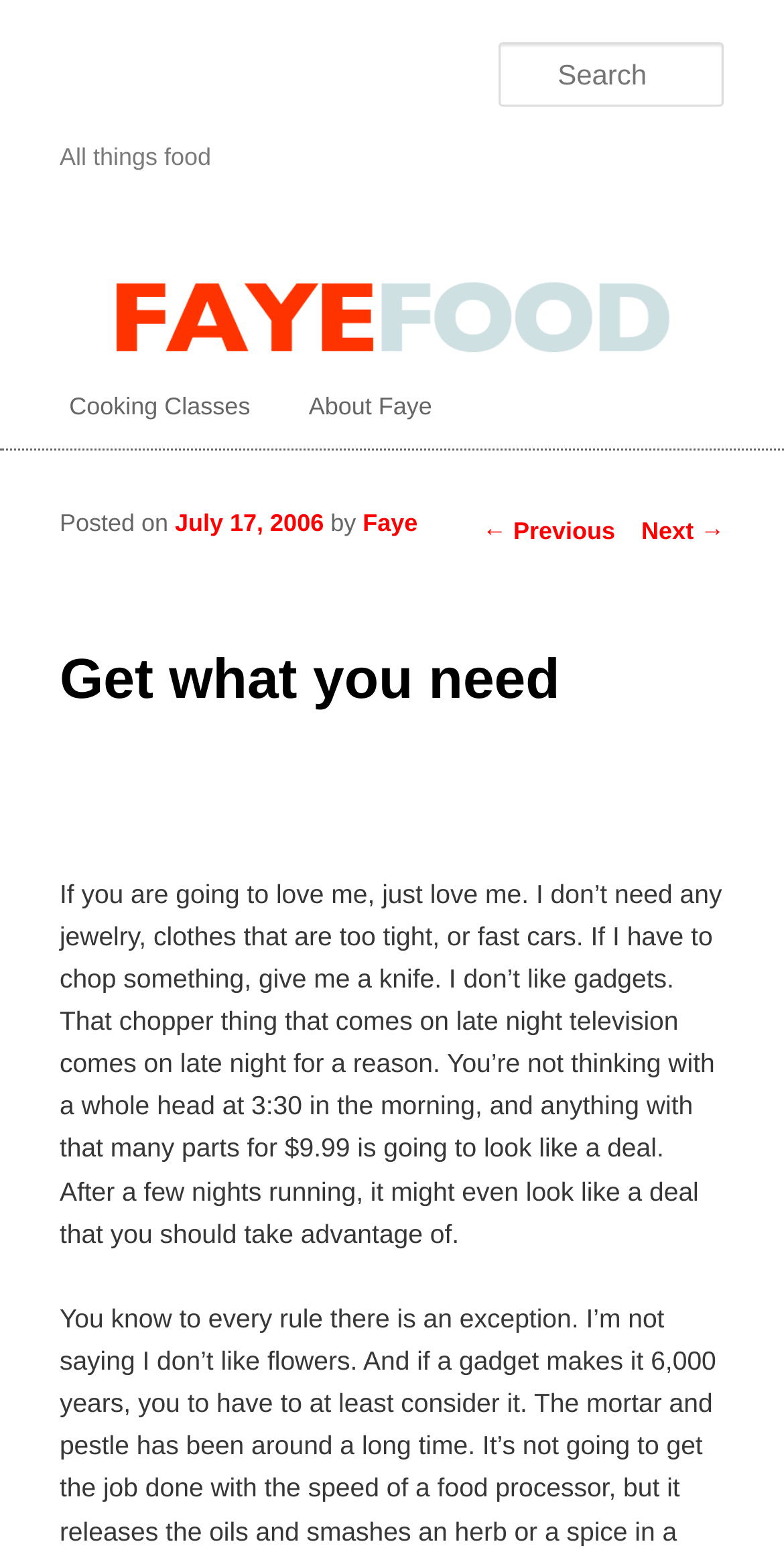Determine the bounding box coordinates of the element's region needed to click to follow the instruction: "Skip to primary content". Provide these coordinates as four float numbers between 0 and 1, formatted as [left, top, right, bottom].

[0.0, 0.0, 0.341, 0.027]